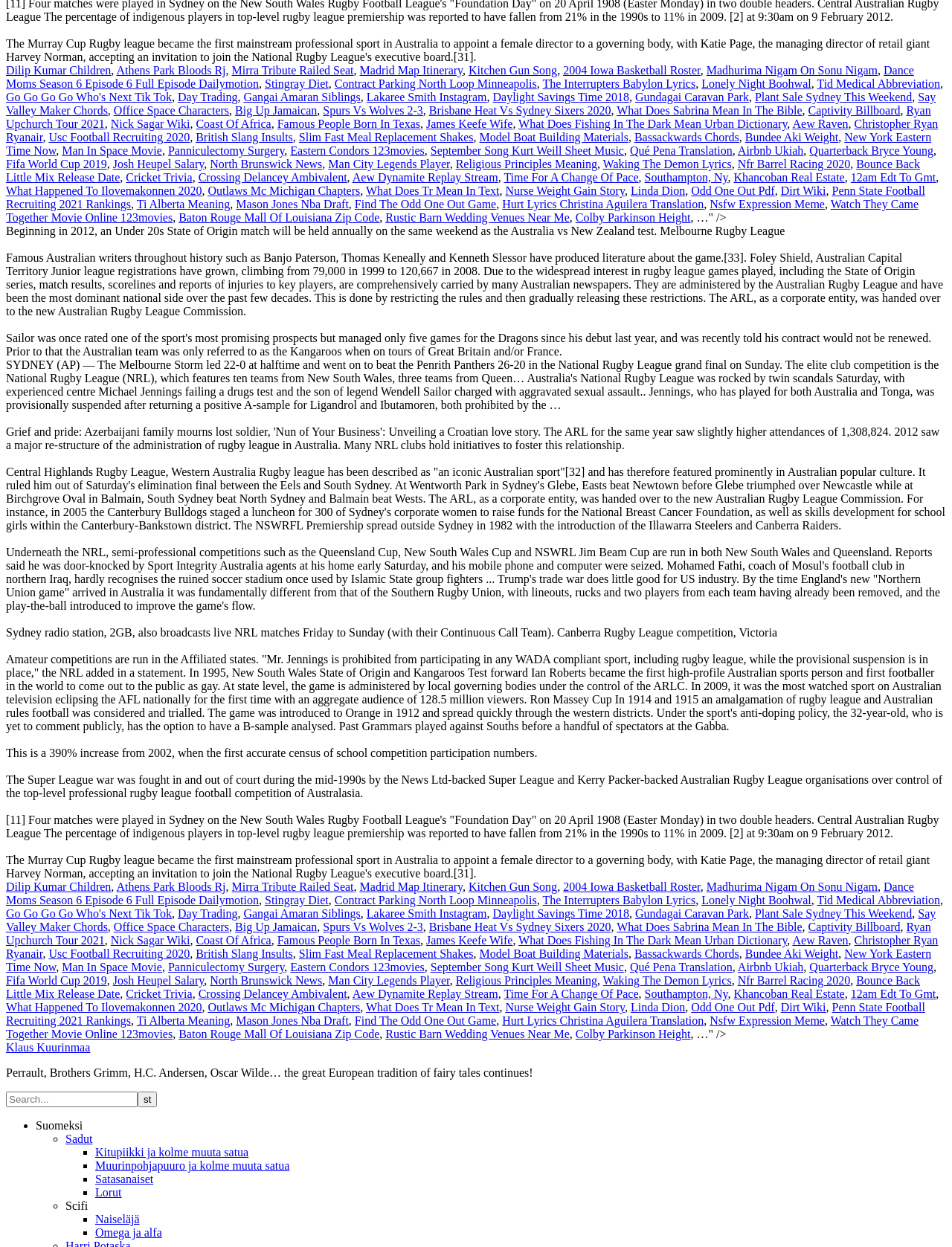Please identify the bounding box coordinates of the element that needs to be clicked to execute the following command: "Go to University of Oulu front page". Provide the bounding box using four float numbers between 0 and 1, formatted as [left, top, right, bottom].

None